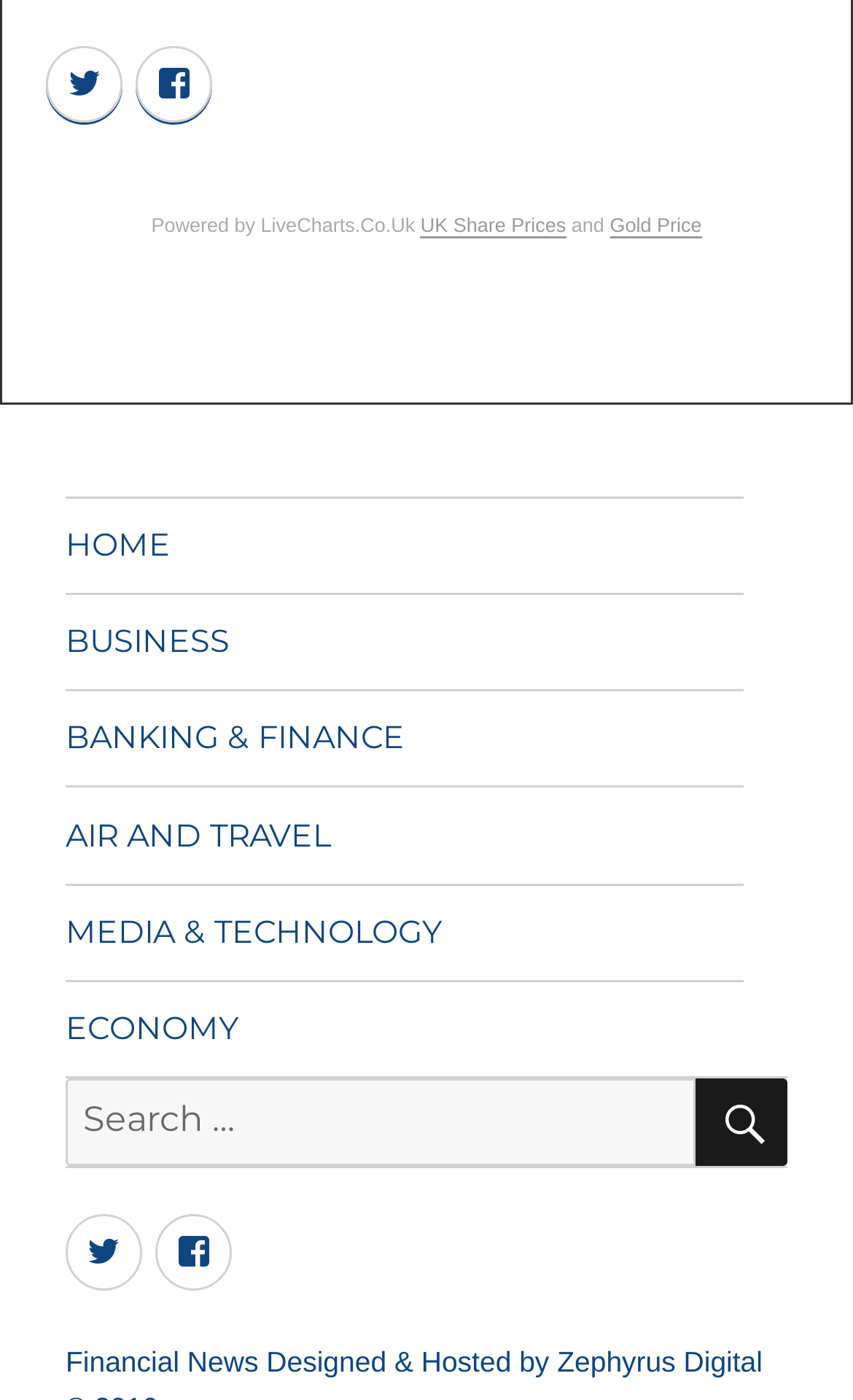Use a single word or phrase to answer the question: How many social media links are in the sidebar?

2